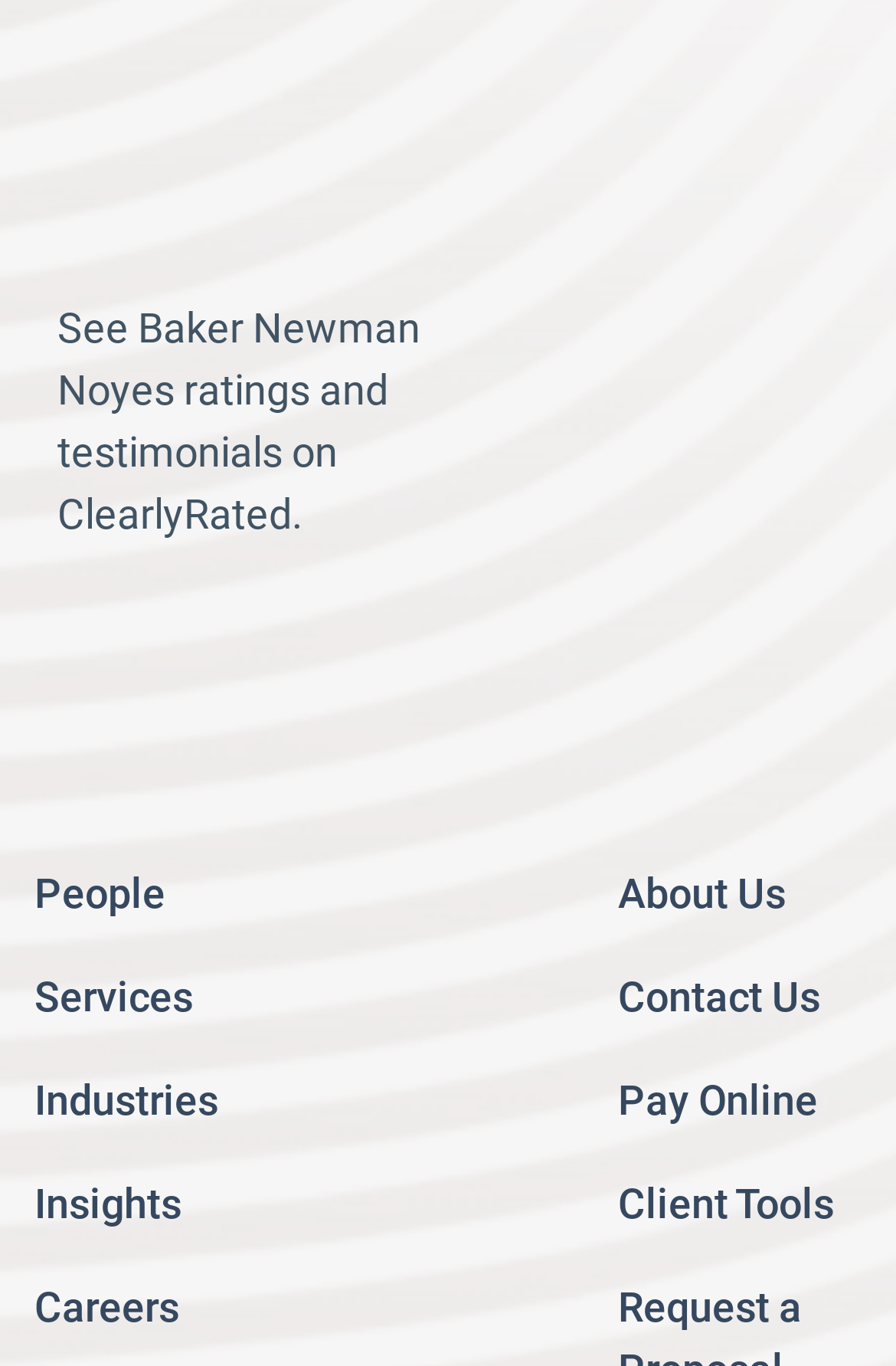What is the name of the company?
Look at the image and answer with only one word or phrase.

Baker Newman Noyes